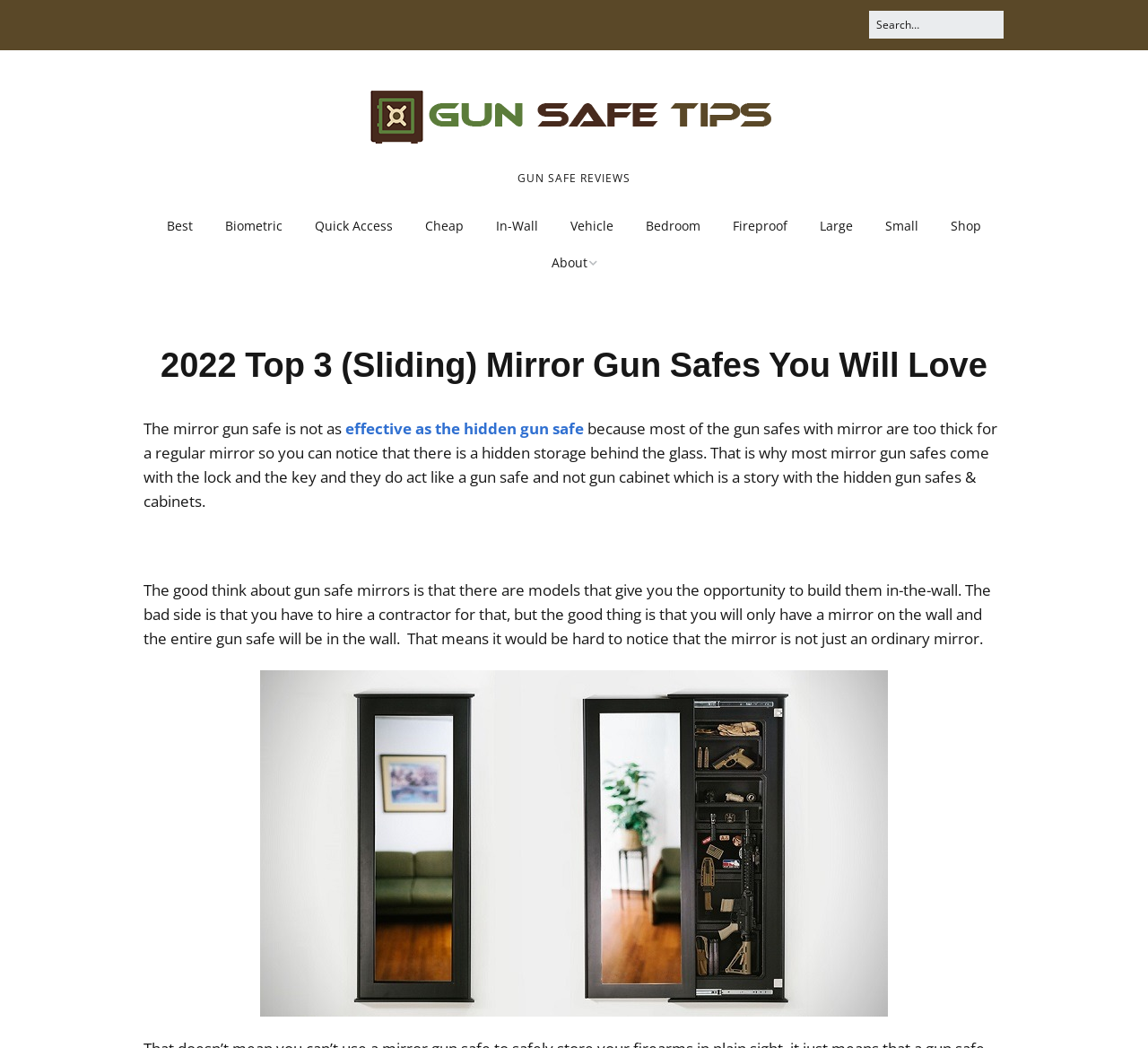Please locate the bounding box coordinates of the element that should be clicked to achieve the given instruction: "explore biometric gun safe options".

[0.184, 0.197, 0.259, 0.233]